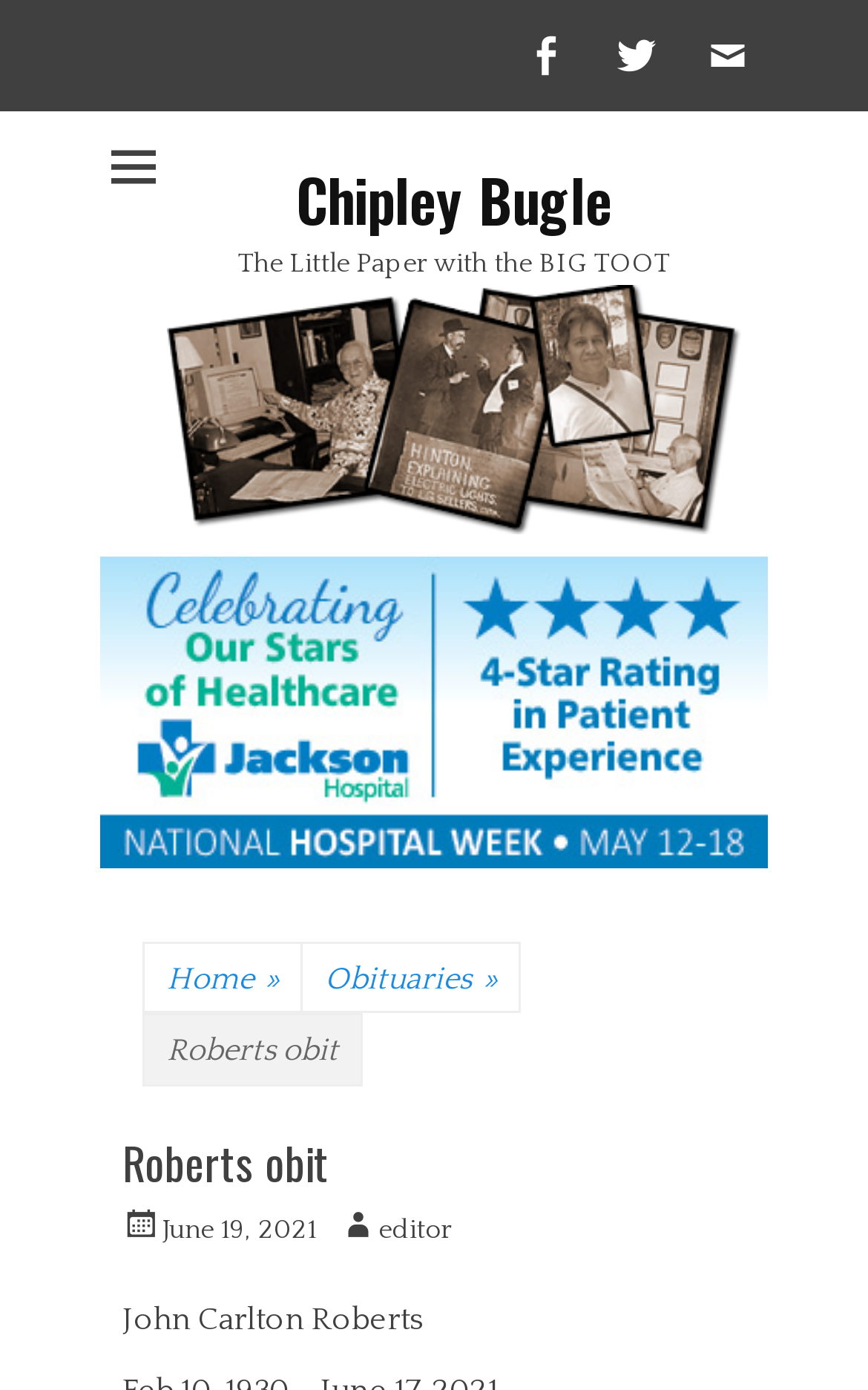Describe the webpage in detail, including text, images, and layout.

The webpage is an obituary page for John Carlton Roberts on the Chipley Bugle website. At the top, there are three social media links to Facebook, Twitter, and Email, aligned horizontally and centered. Below these links, there is a logo of Chipley Bugle, accompanied by a tagline "The Little Paper with the BIG TOOT". 

On the left side, there is a vertical menu with links to "Home" and "Obituaries". The main content of the page is the obituary of John Carlton Roberts, which is divided into two sections. The top section has a heading "Roberts obit" and displays the date "June 19, 2021" and the author "editor". The bottom section contains the text of the obituary, which is not summarized here. 

There is also an image of Chipley Bugle on the page, which is likely the website's logo. The overall layout is organized, with clear headings and concise text, making it easy to navigate and read.